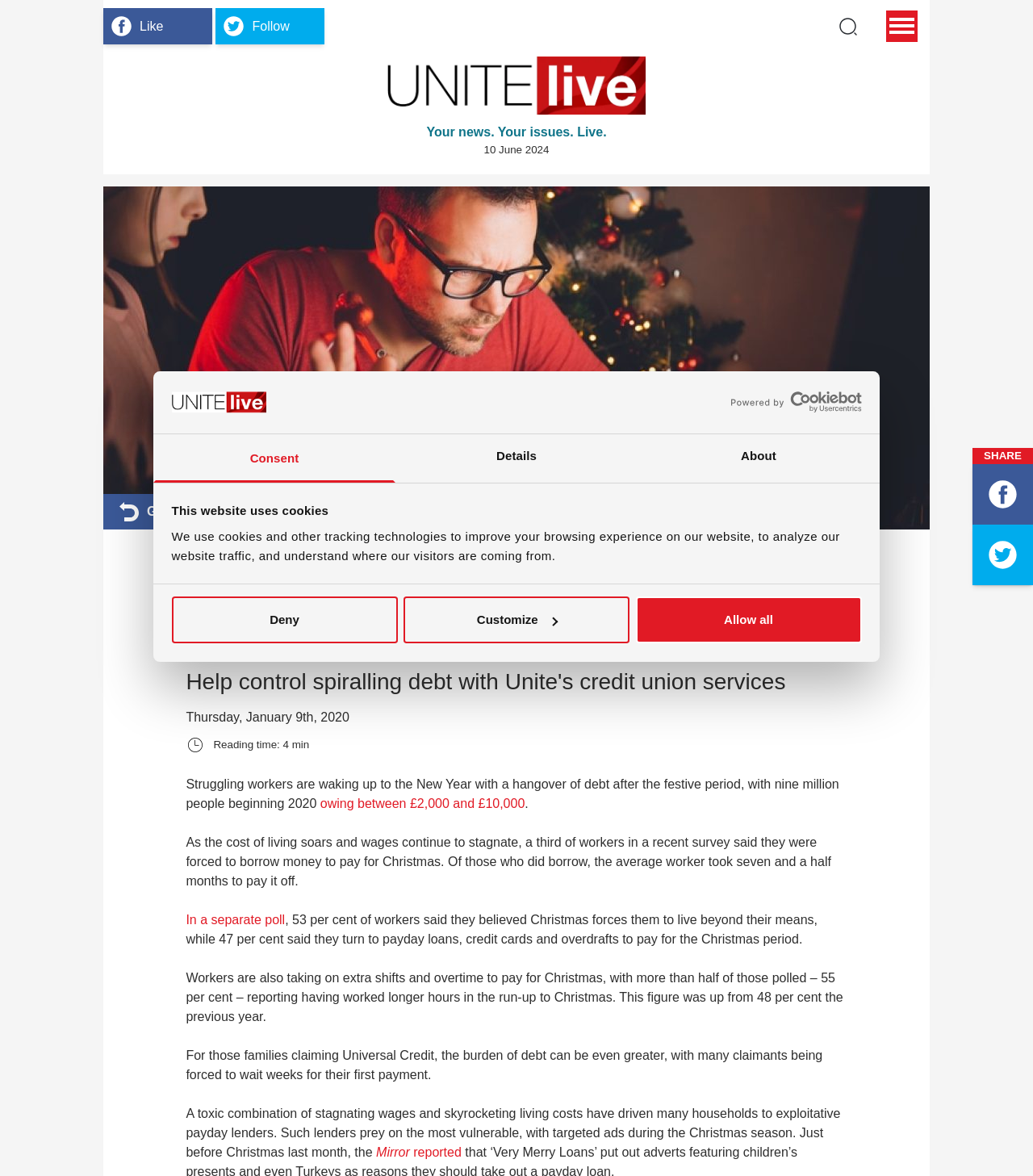Please find and report the primary heading text from the webpage.

Christmas debt blues